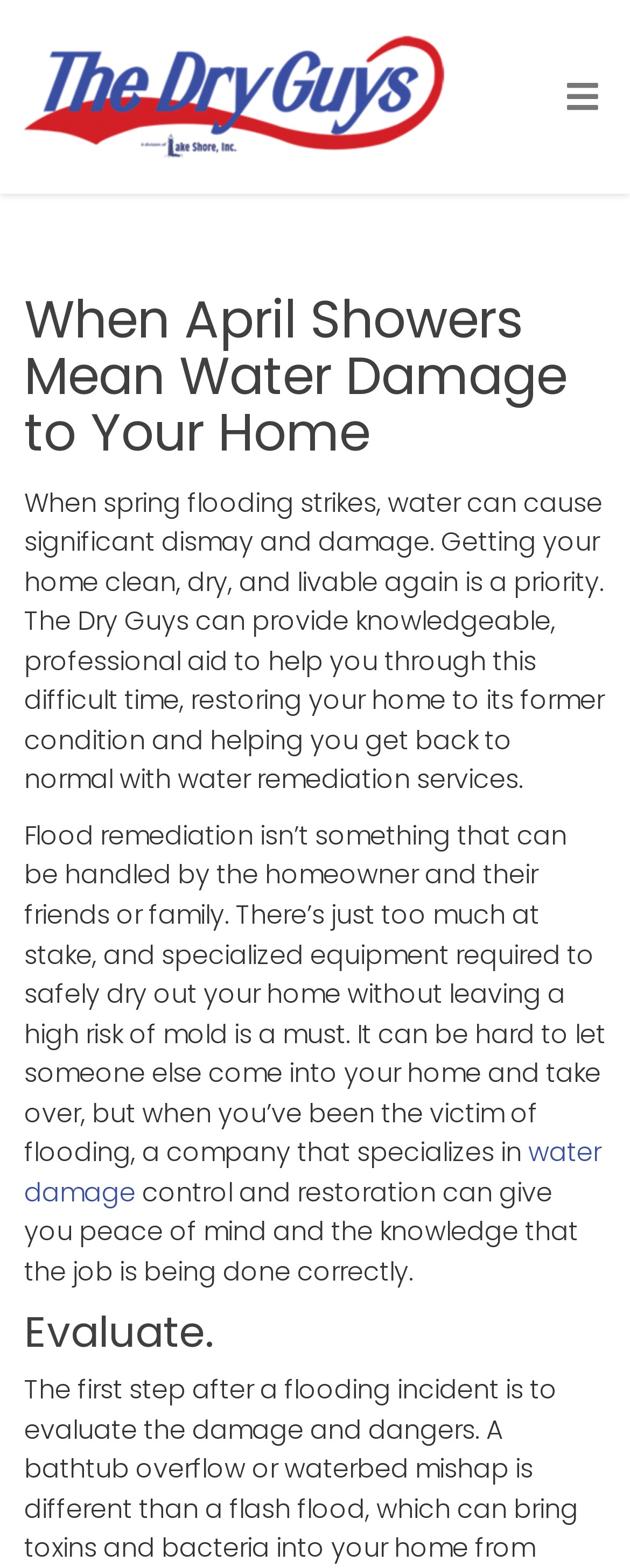Using the element description aria-label="Toggle Menu", predict the bounding box coordinates for the UI element. Provide the coordinates in (top-left x, top-left y, bottom-right x, bottom-right y) format with values ranging from 0 to 1.

[0.887, 0.04, 0.962, 0.085]